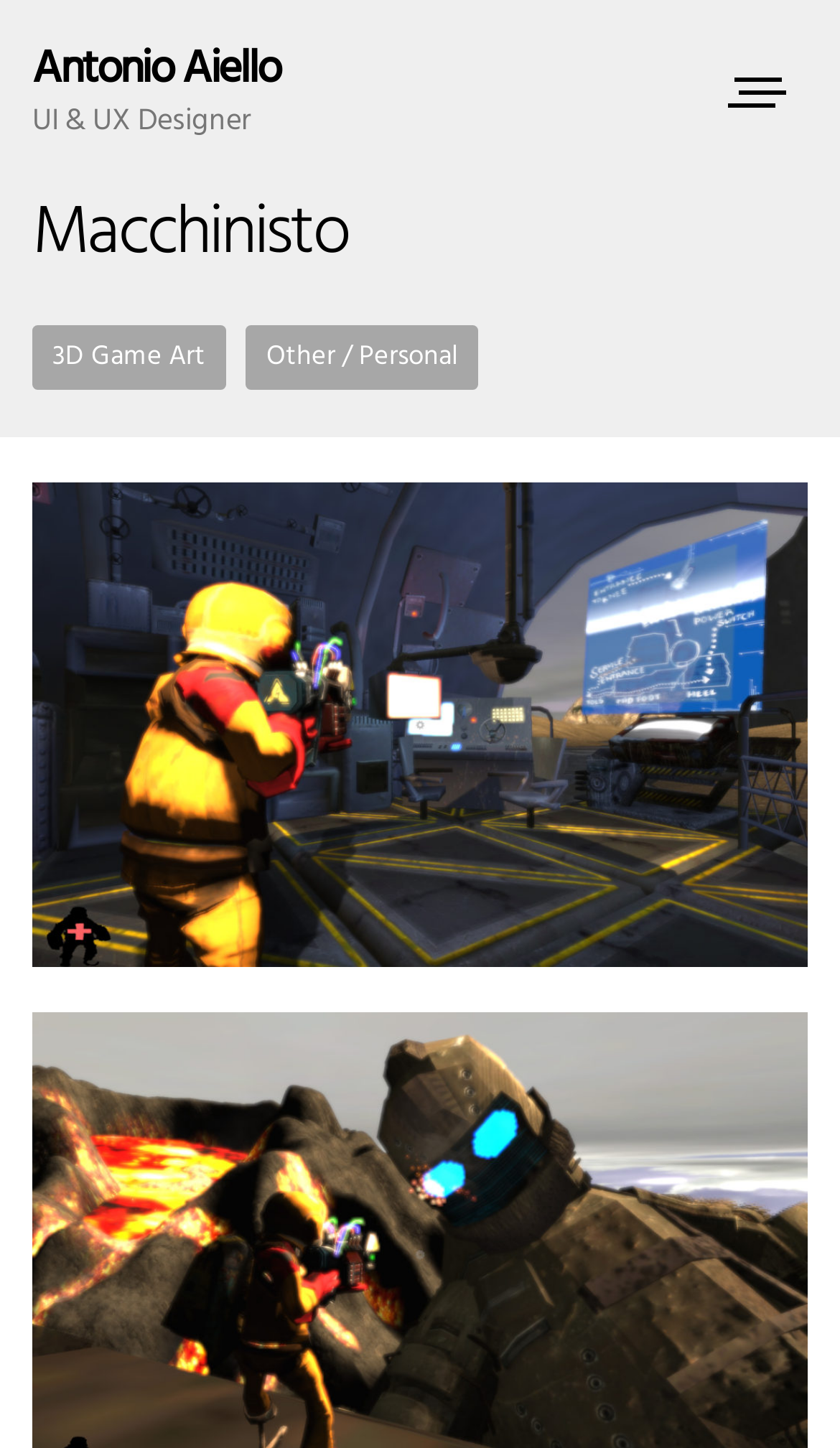Use a single word or phrase to answer this question: 
What is the profession of Antonio Aiello?

UI & UX Designer